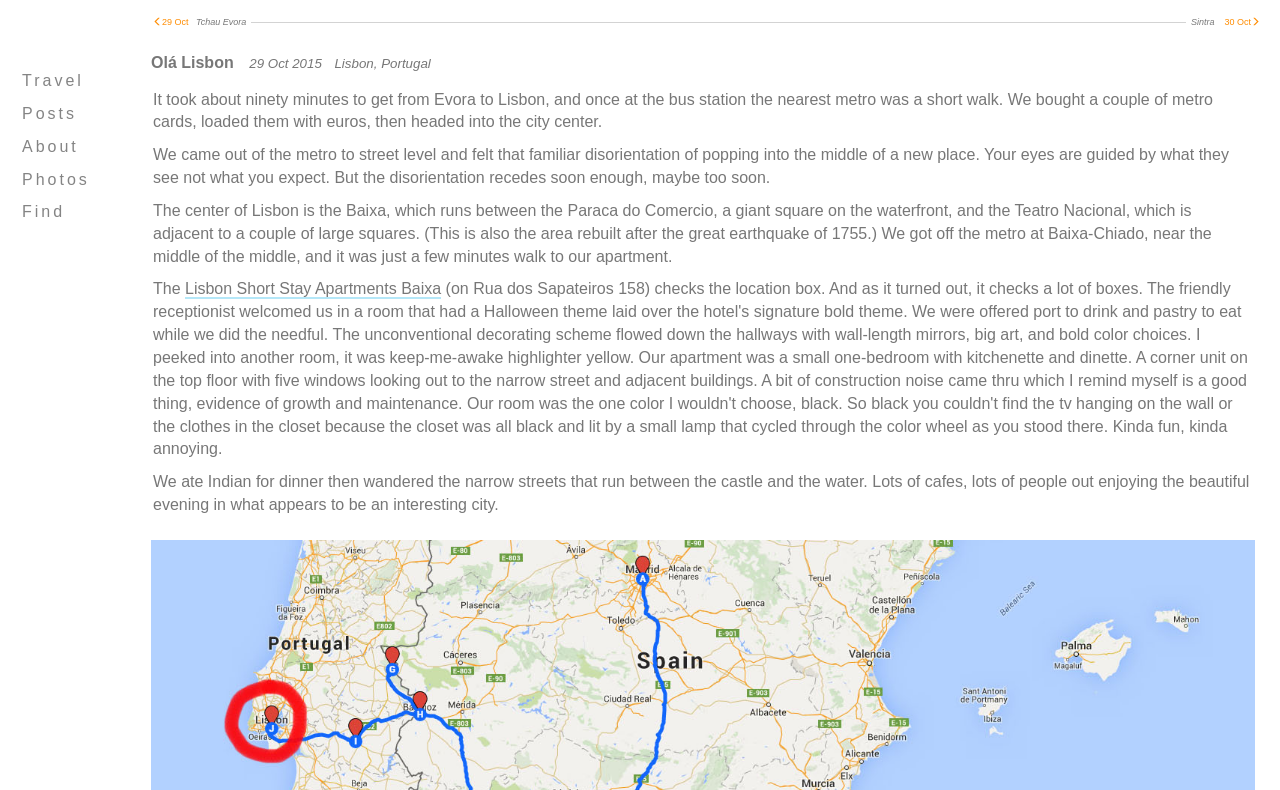Using floating point numbers between 0 and 1, provide the bounding box coordinates in the format (top-left x, top-left y, bottom-right x, bottom-right y). Locate the UI element described here: Lisbon Short Stay Apartments Baixa

[0.145, 0.355, 0.345, 0.379]